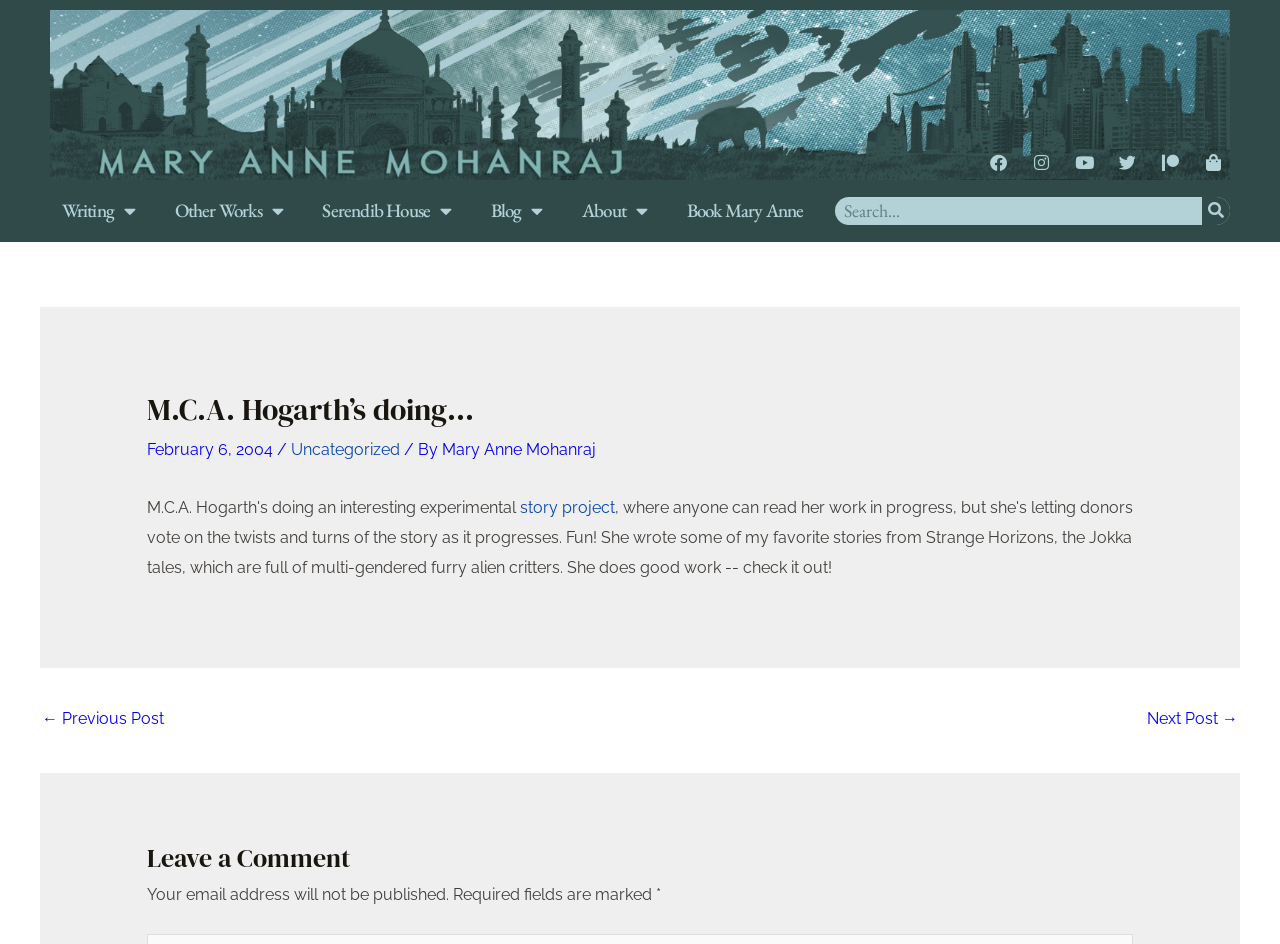Please determine the main heading text of this webpage.

M.C.A. Hogarth’s doing…